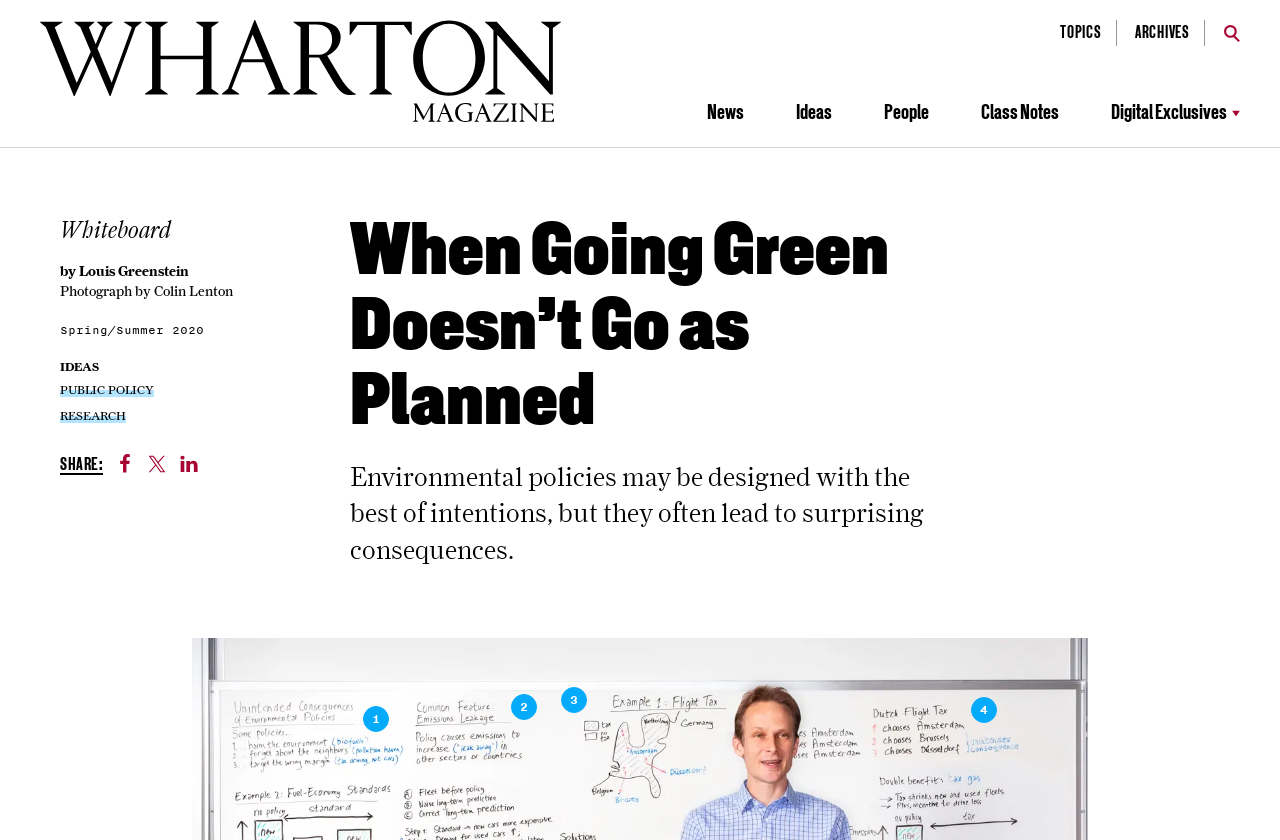How many social media platforms can you share the article on?
Use the information from the image to give a detailed answer to the question.

The number of social media platforms can be found at the bottom of the webpage, where there are three links to share the article on Facebook, Twitter, and LinkedIn, each with a corresponding image.